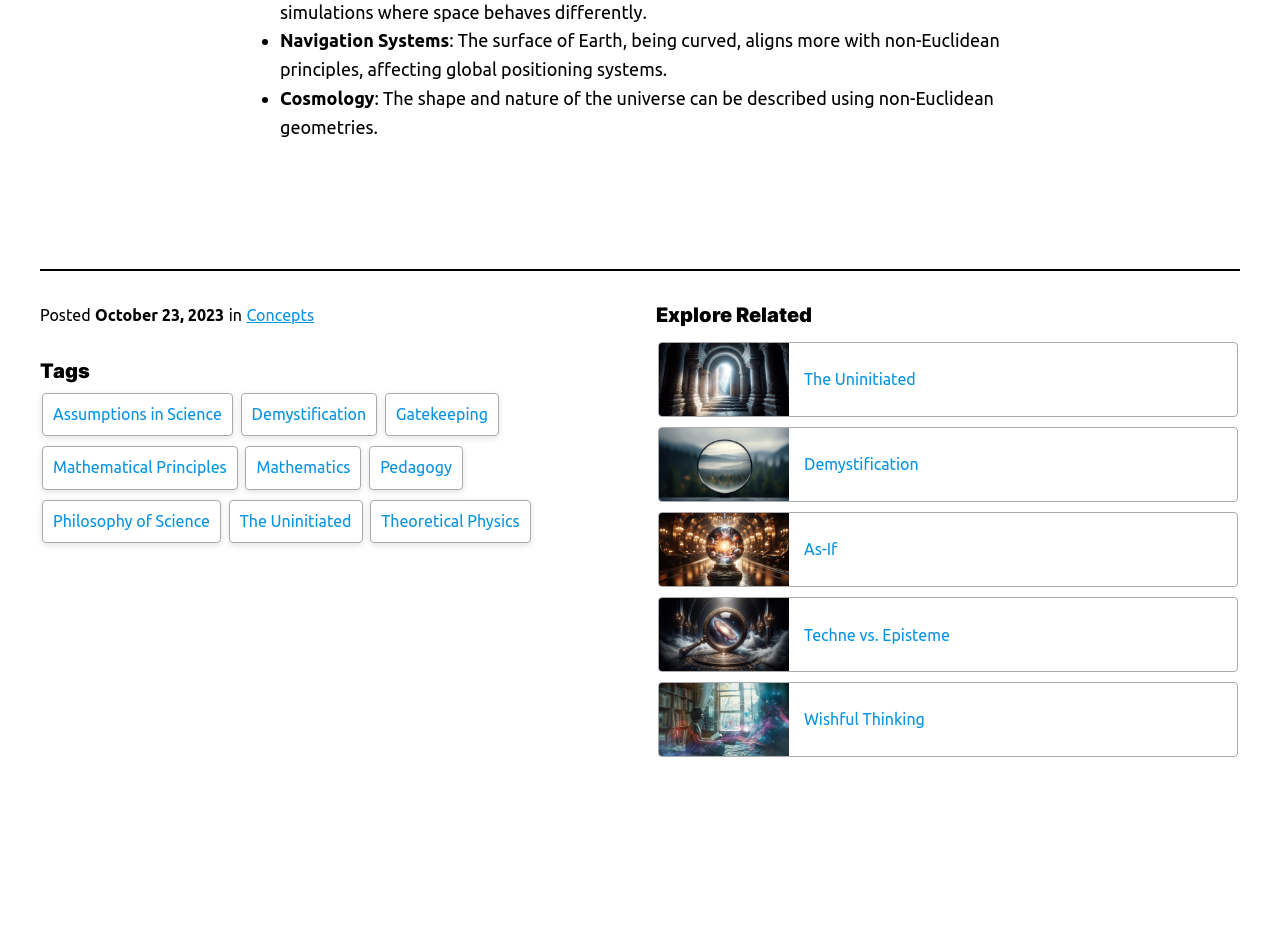What is the topic of the first list item?
From the image, respond using a single word or phrase.

Navigation Systems